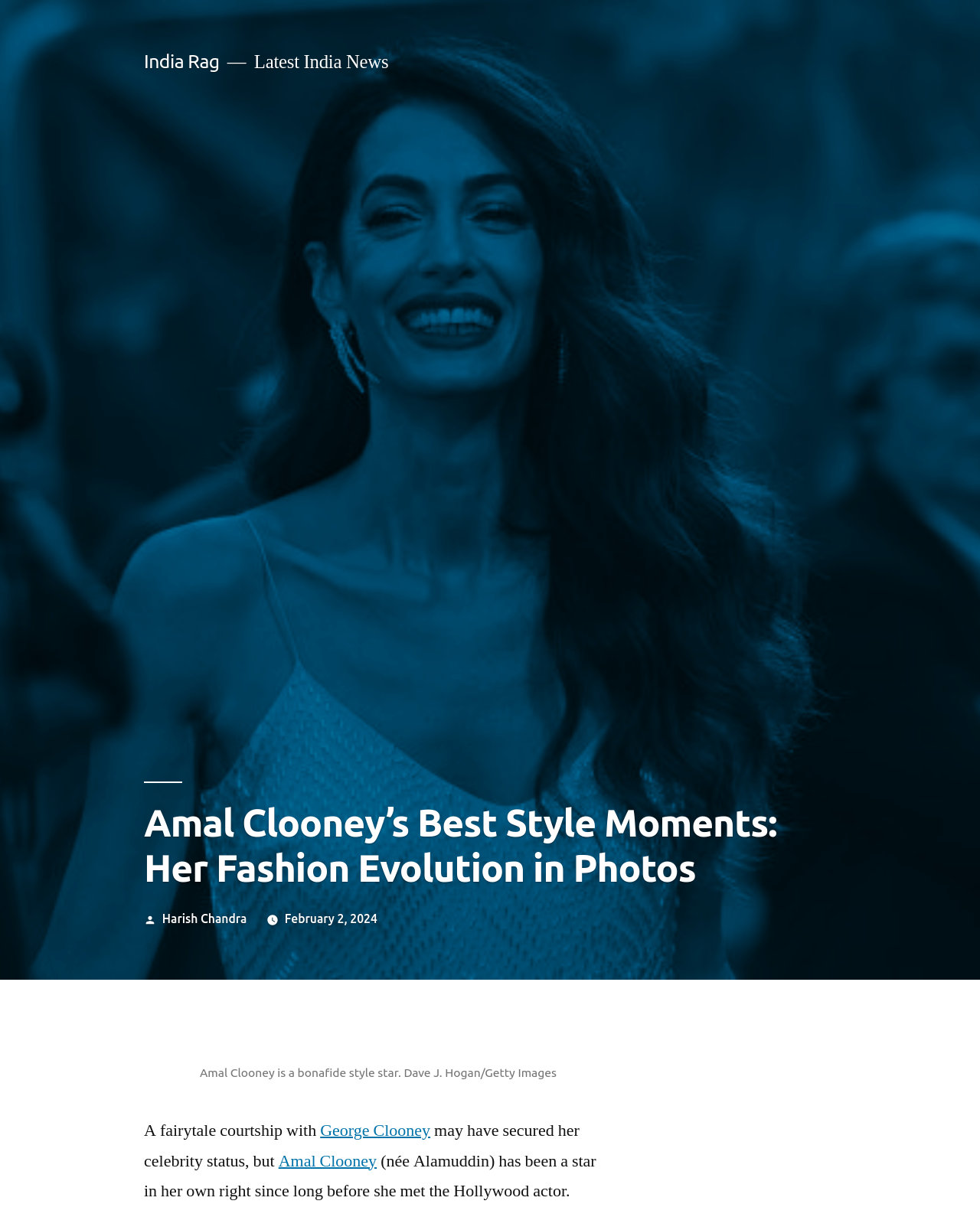Produce an elaborate caption capturing the essence of the webpage.

The webpage is about Amal Clooney's best style moments, showcasing her fashion evolution in photos. At the top left, there is a link to "India Rag". Next to it, there is a static text "Latest India News". 

Below these elements, there is a heading that reads "Amal Clooney’s Best Style Moments: Her Fashion Evolution in Photos". 

Further down, there is a section with a static text "Posted by" followed by a link to "Harish Chandra" and another link to the date "February 2, 2024". 

The main content of the webpage is an image with a figure caption. The image is positioned in the middle of the page, and the caption is divided into three parts. The first part reads "Amal Clooney is a bonafide style star." The second part is a photo credit "Dave J. Hogan/Getty Images". The third part is a paragraph of text that describes Amal Clooney's rise to celebrity status, mentioning her fairytale courtship with George Clooney and her own star power before meeting the Hollywood actor. 

There are a total of 3 links on the page, including one to "India Rag", one to "Harish Chandra", and one to "George Clooney" and "Amal Clooney".